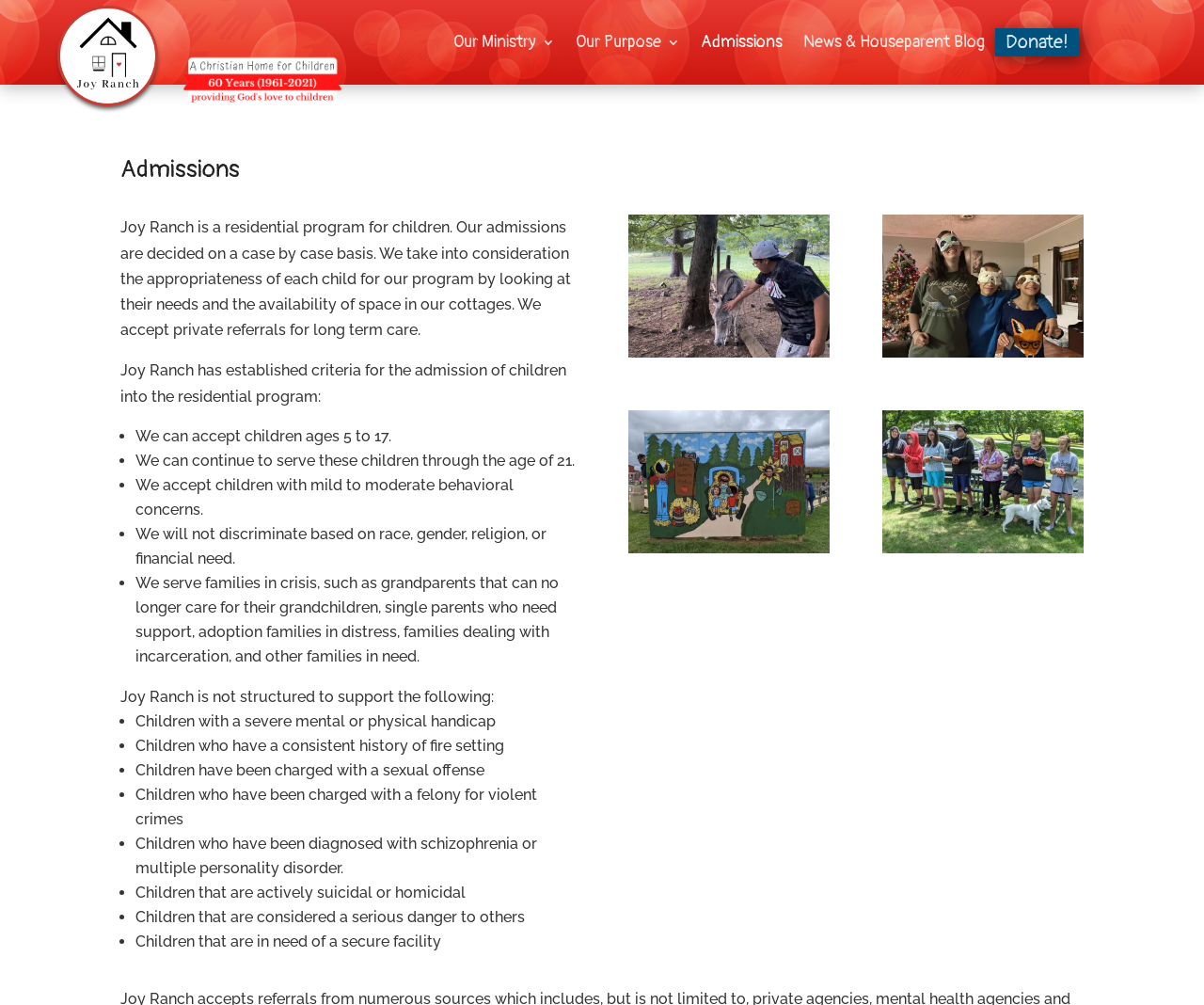Reply to the question with a single word or phrase:
What kind of behavioral concerns do Joy Ranch accept?

Mild to moderate